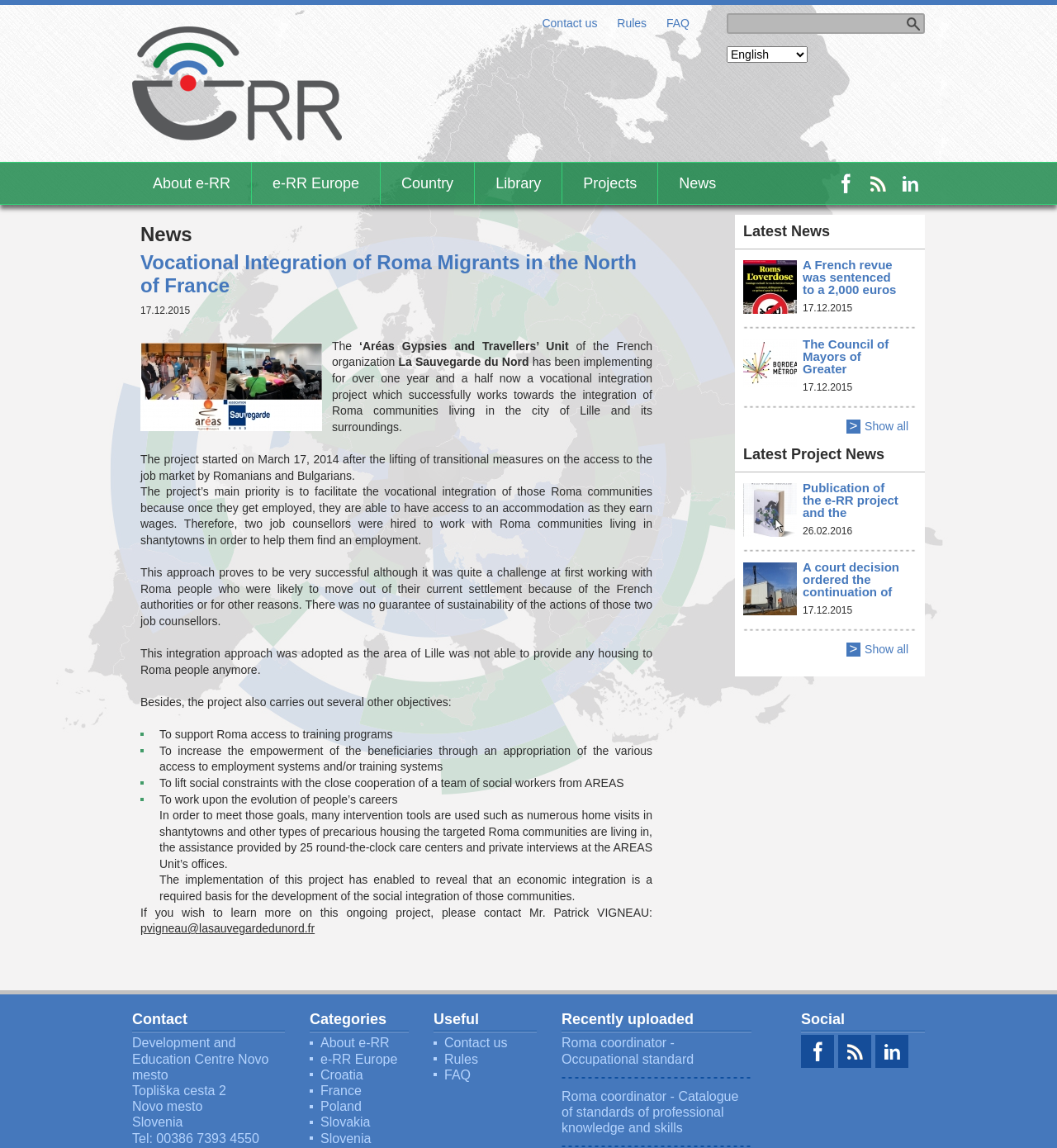What is the main topic of this webpage?
Look at the webpage screenshot and answer the question with a detailed explanation.

Based on the webpage's content, including the news articles and project information, it appears that the main topic of this webpage is related to Roma resources, which suggests that the webpage is a platform for providing information and resources related to Roma communities.